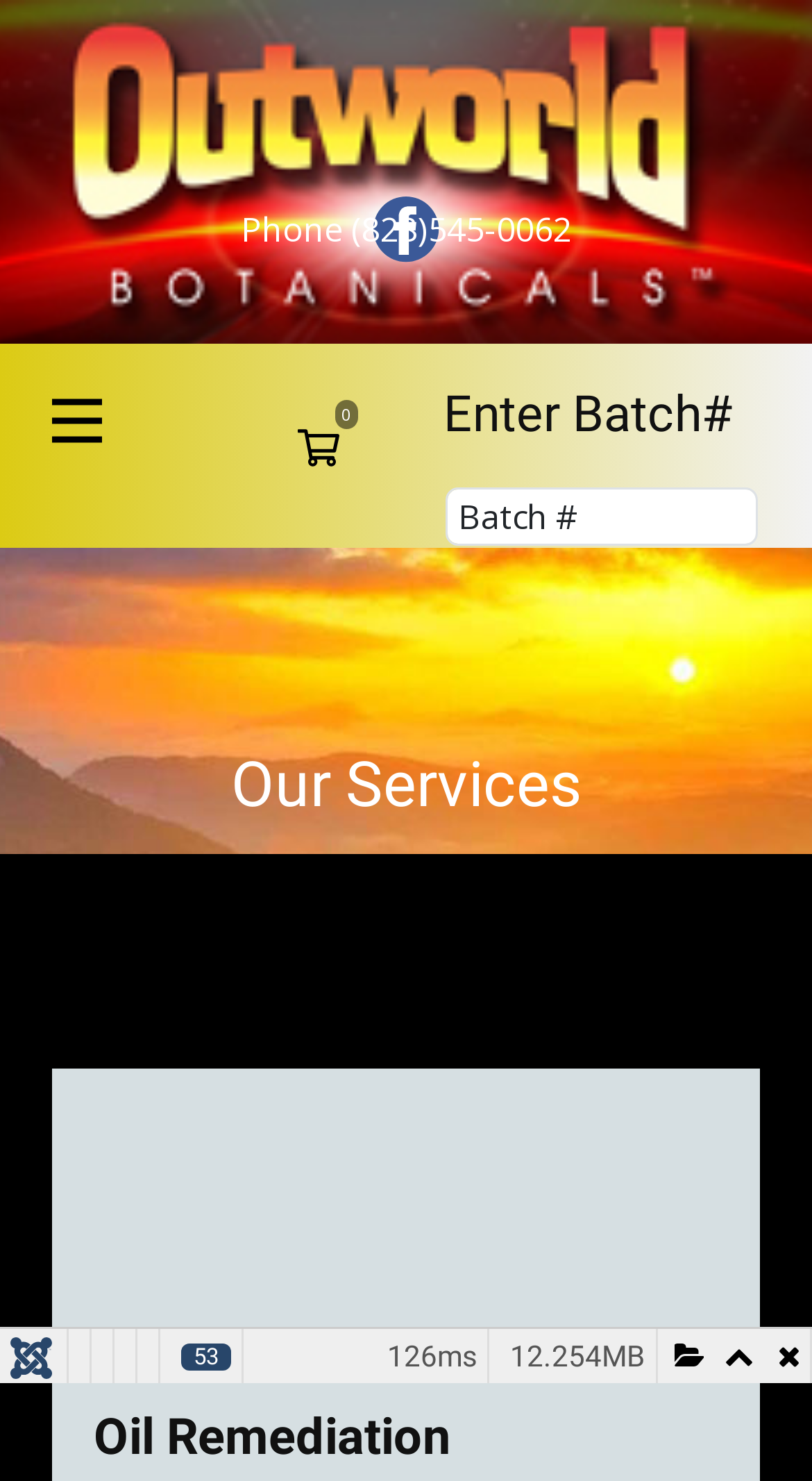Please find the bounding box coordinates (top-left x, top-left y, bottom-right x, bottom-right y) in the screenshot for the UI element described as follows: parent_node: Phone (828)545-0062

[0.0, 0.0, 1.0, 0.231]